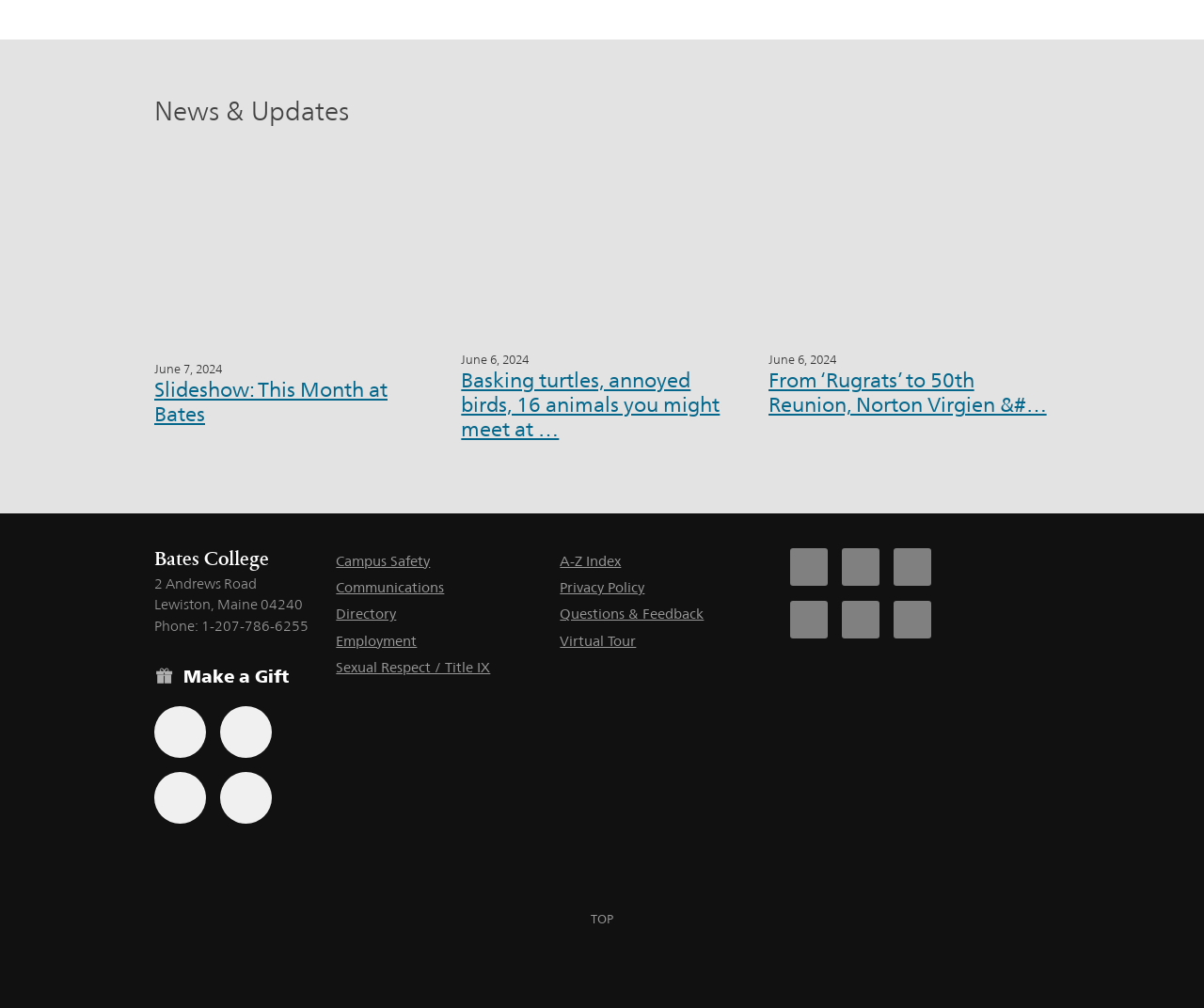Find and indicate the bounding box coordinates of the region you should select to follow the given instruction: "Click on the 'New Arrivals' link".

None